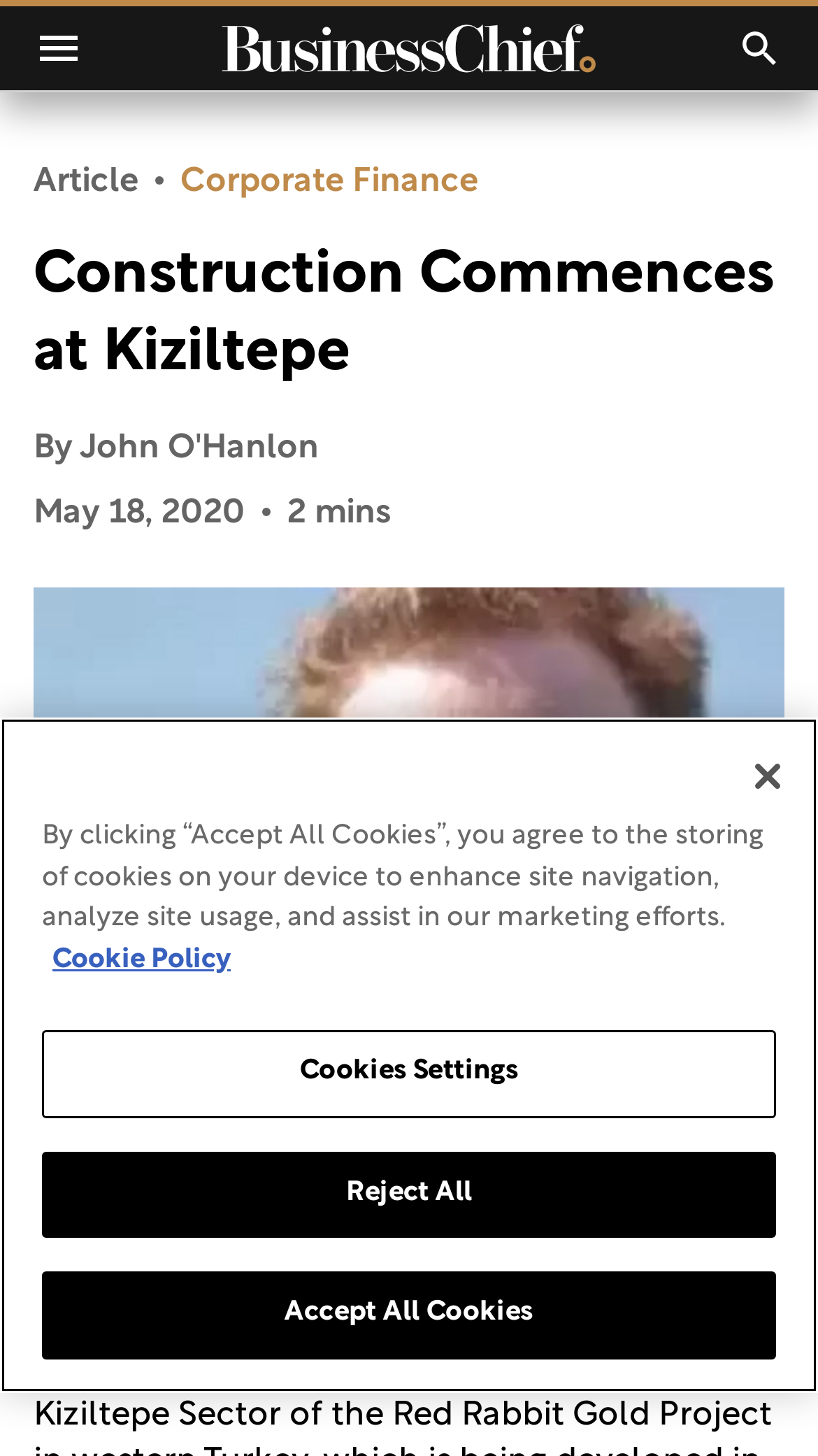How long does it take to read the article?
Please look at the screenshot and answer in one word or a short phrase.

2 mins